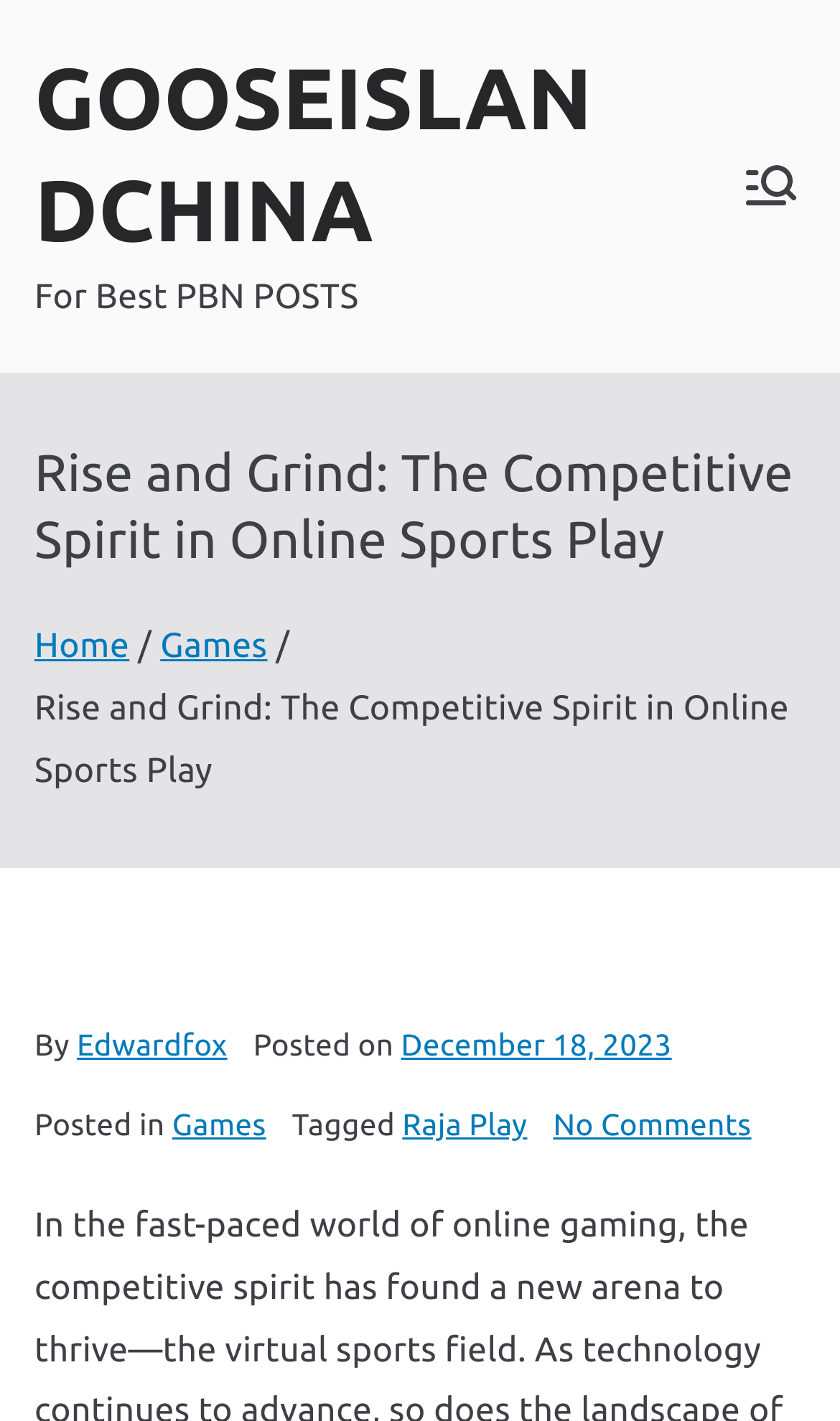Please determine the bounding box coordinates, formatted as (top-left x, top-left y, bottom-right x, bottom-right y), with all values as floating point numbers between 0 and 1. Identify the bounding box of the region described as: alt="Fertility Counseling Center"

None